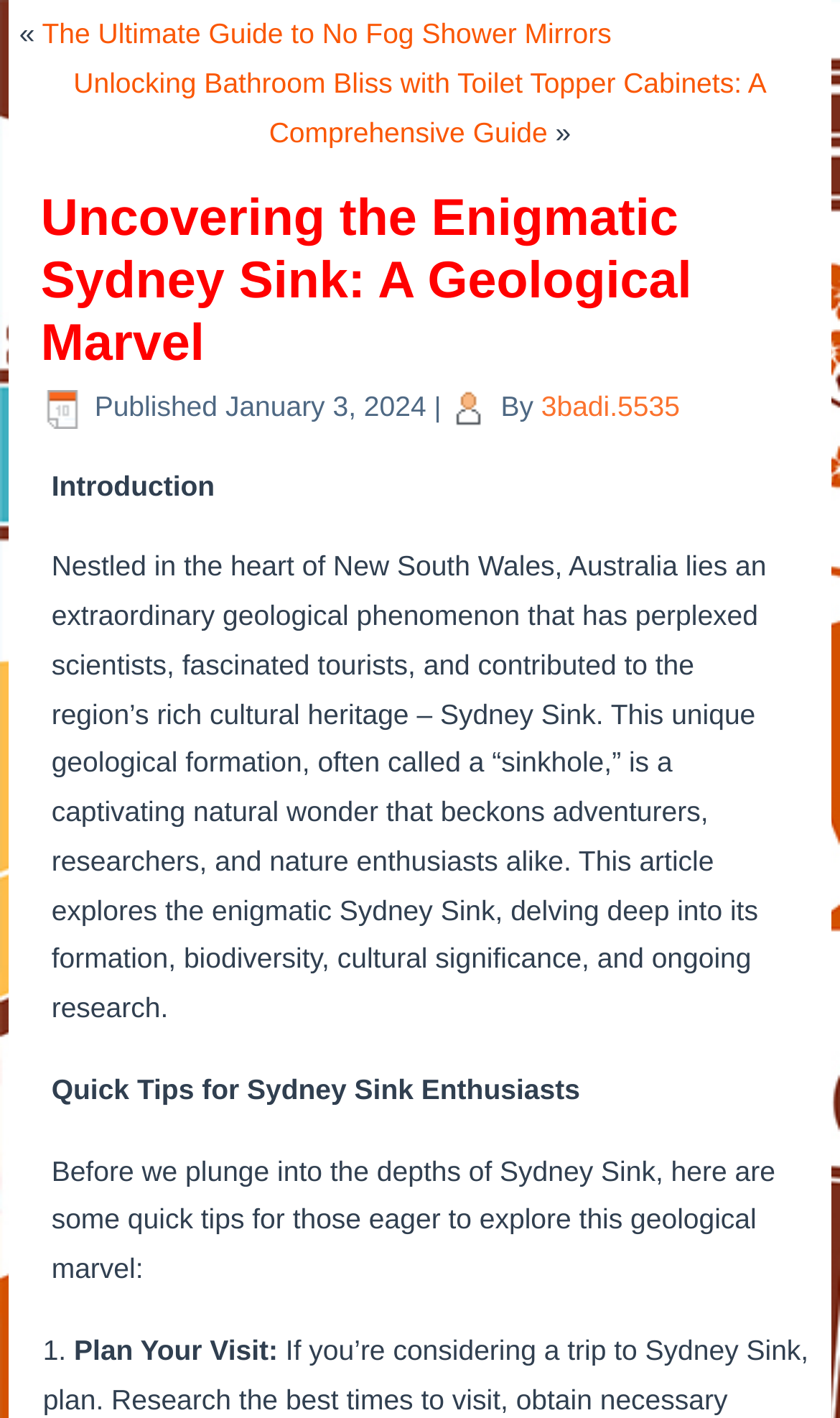How many quick tips are provided for Sydney Sink enthusiasts?
Answer the question with a single word or phrase, referring to the image.

At least 1